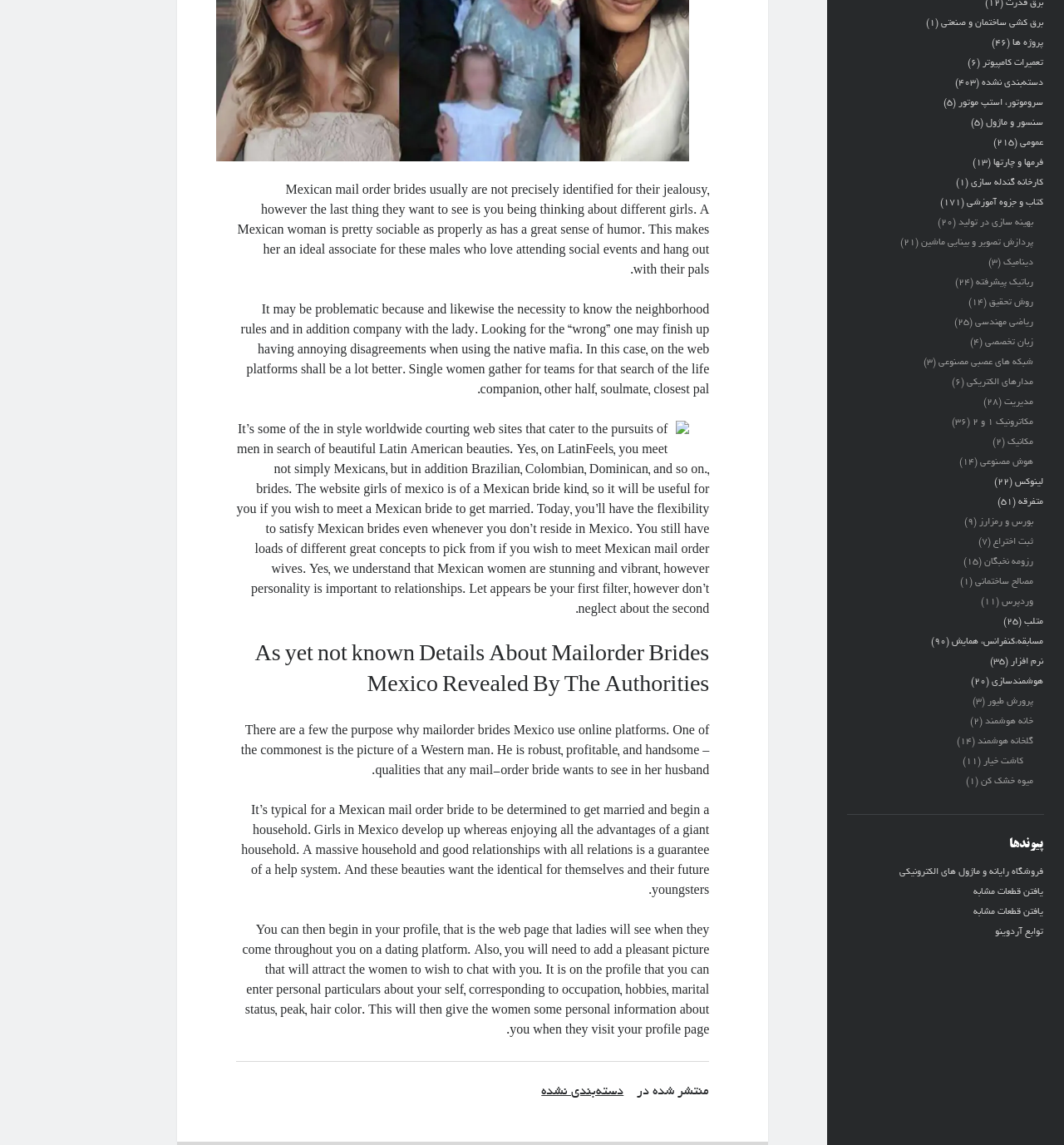Please identify the bounding box coordinates of the clickable region that I should interact with to perform the following instruction: "Go to فروشگاه رایانه و ماژول های الکترونیکی". The coordinates should be expressed as four float numbers between 0 and 1, i.e., [left, top, right, bottom].

[0.846, 0.758, 0.981, 0.766]